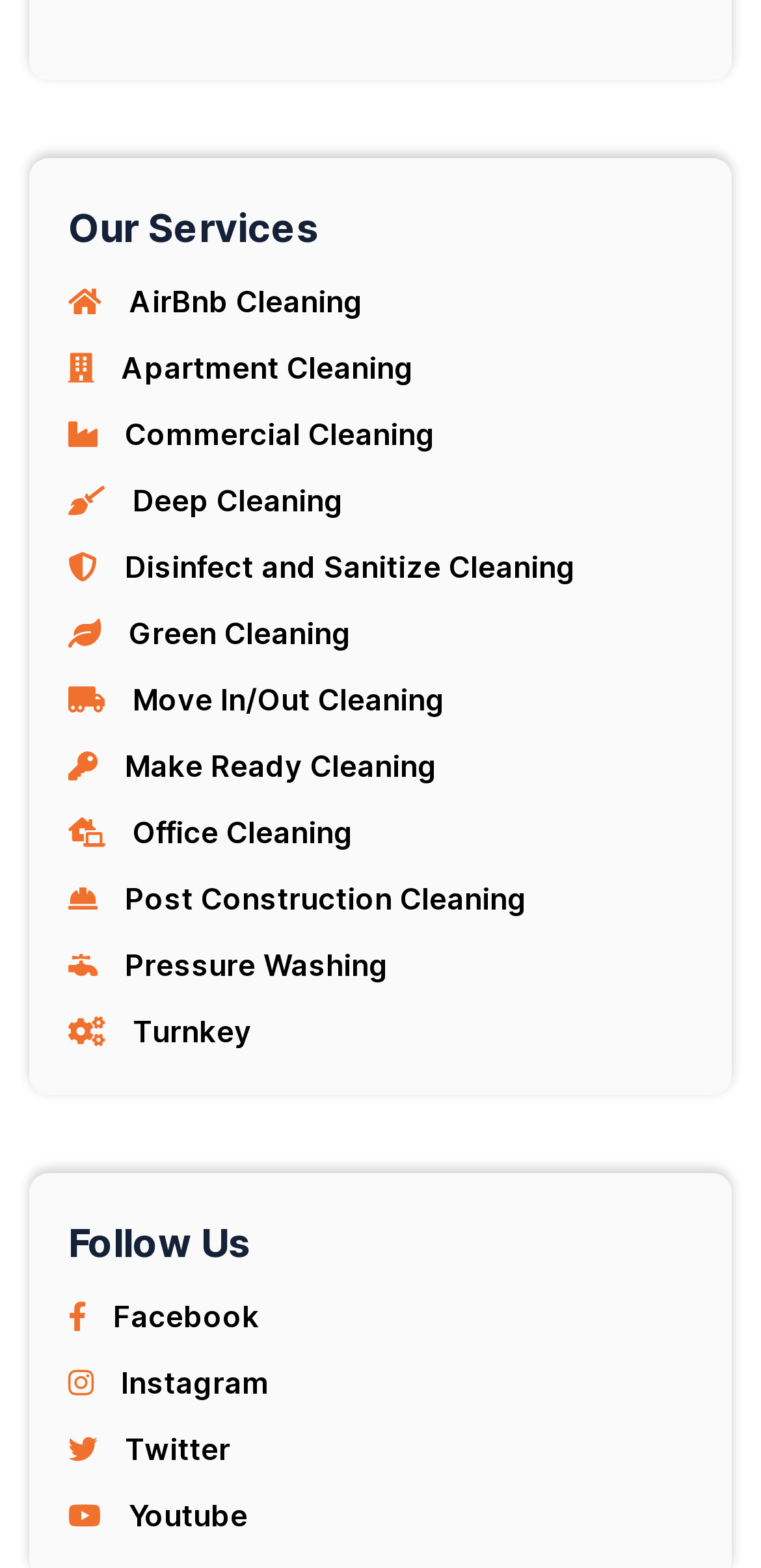What services are offered by this company?
Look at the image and respond with a one-word or short phrase answer.

Cleaning services